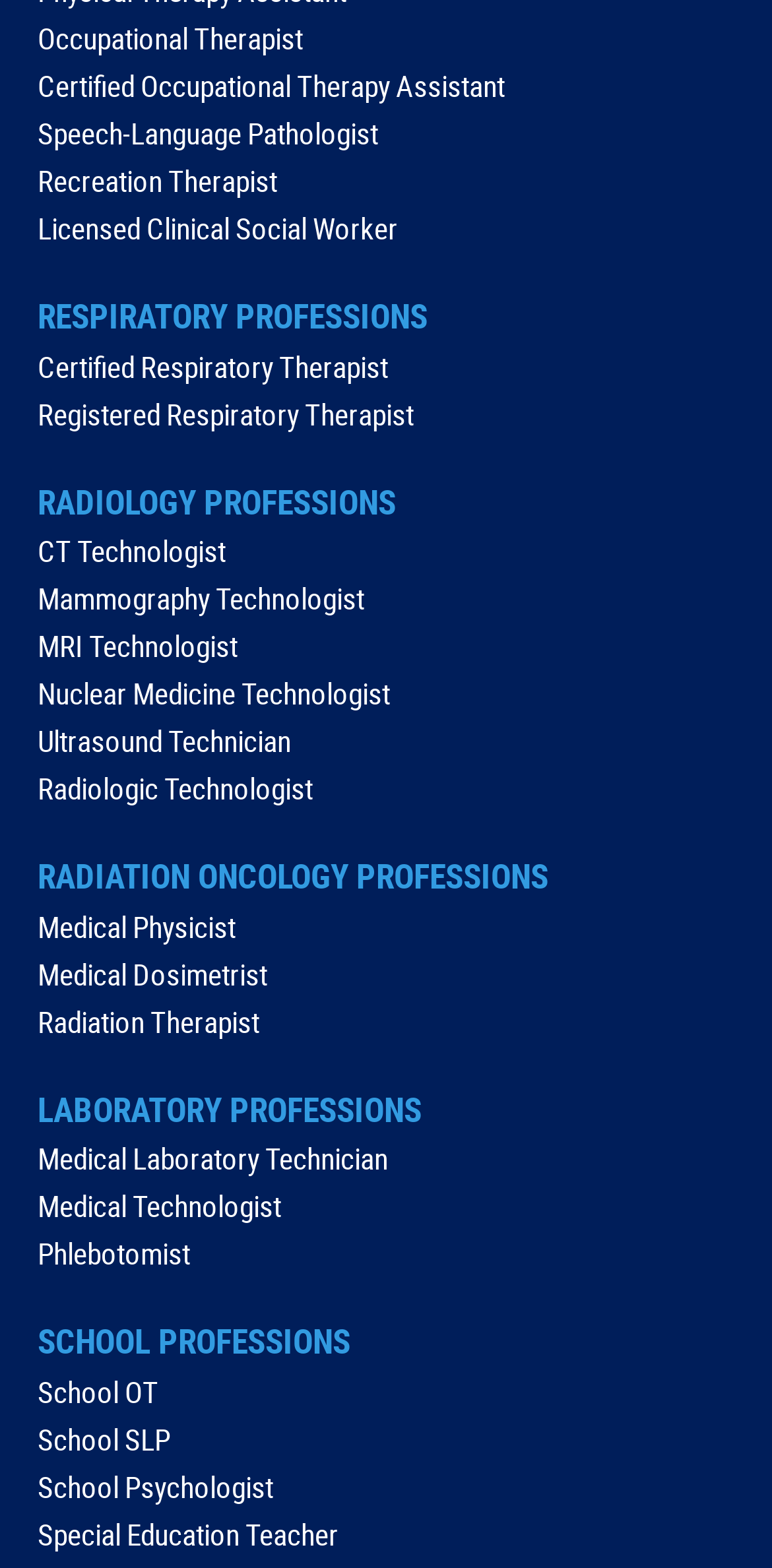Please specify the bounding box coordinates of the region to click in order to perform the following instruction: "Learn about Medical Physicist".

[0.049, 0.577, 0.305, 0.603]